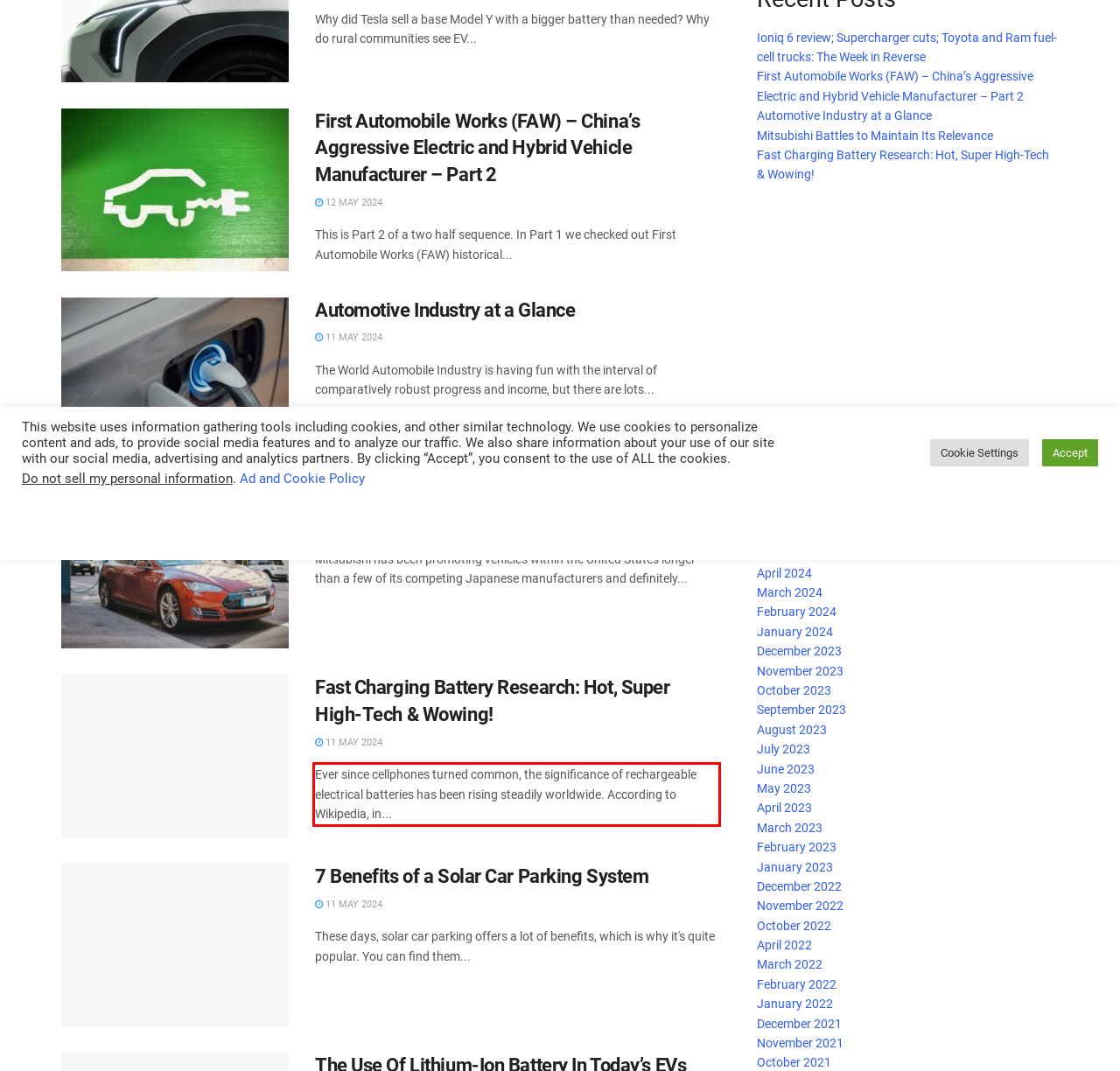Please use OCR to extract the text content from the red bounding box in the provided webpage screenshot.

Ever since cellphones turned common, the significance of rechargeable electrical batteries has been rising steadily worldwide. According to Wikipedia, in...